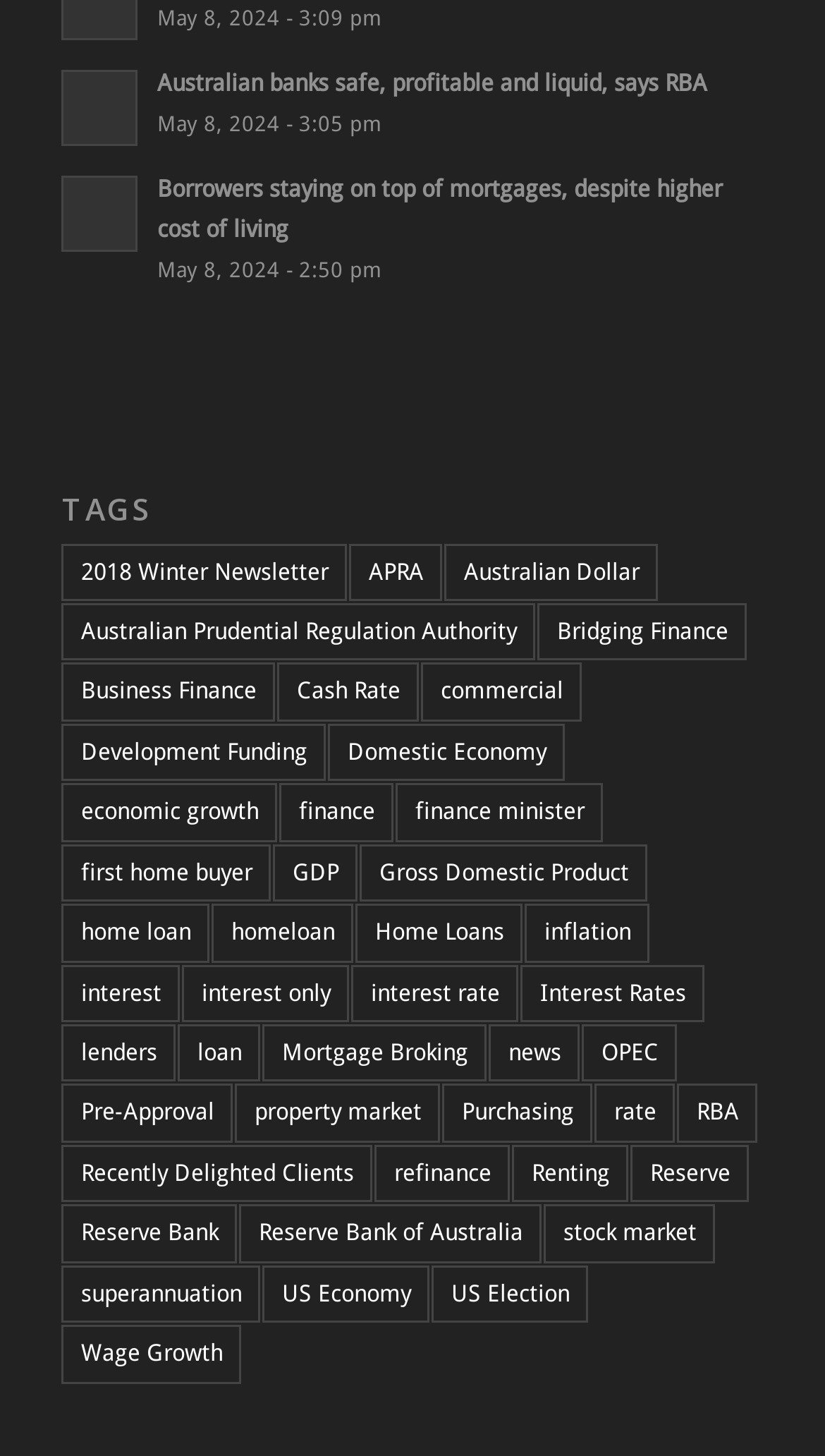Utilize the details in the image to give a detailed response to the question: How many tags are available?

I counted the number of link elements under the 'TAGS' heading element. There are 39 link elements, which represent the available tags.